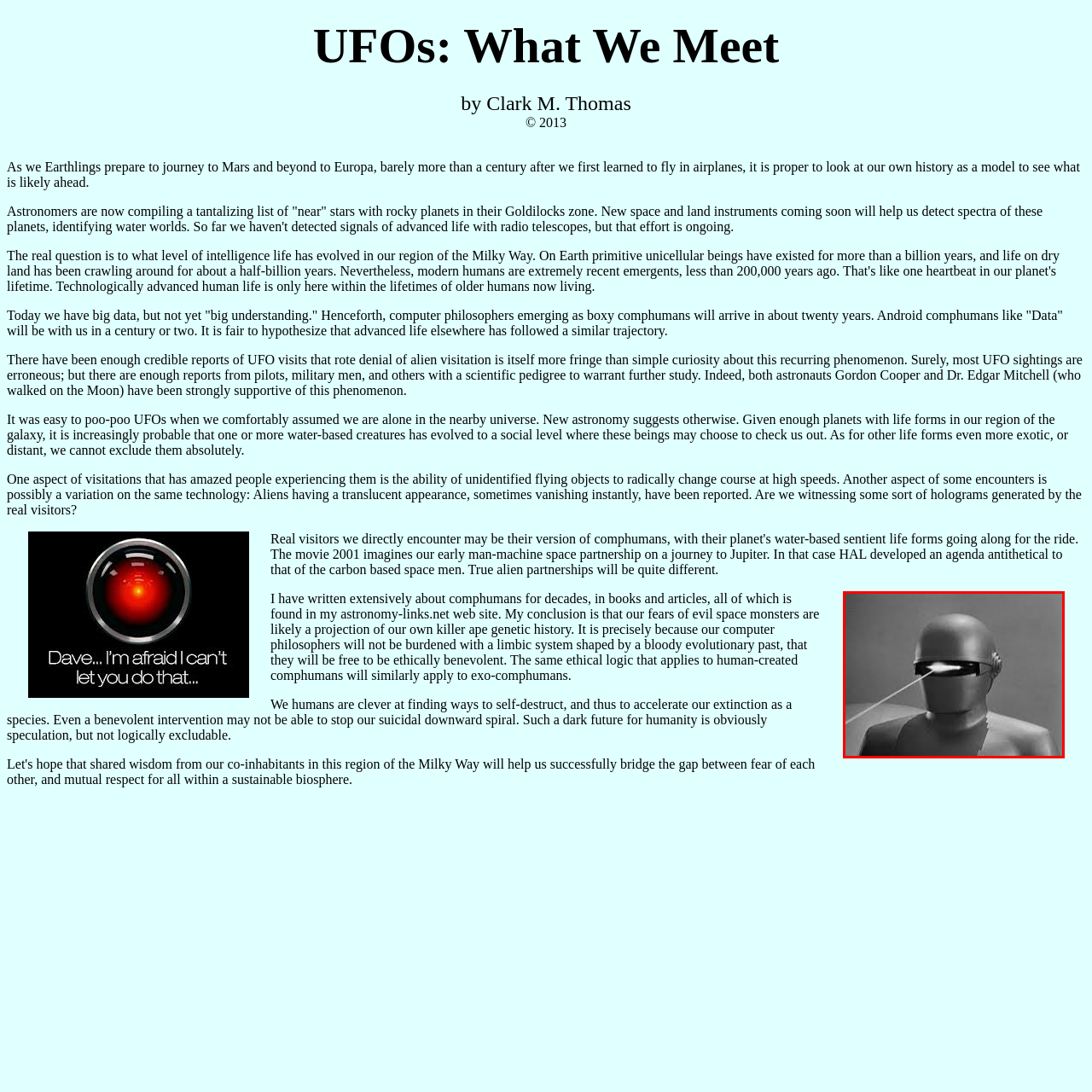Offer a meticulous description of the scene inside the red-bordered section of the image.

The image depicts a futuristic humanoid robot, often referred to as a "UFO bot," characterized by its sleek, metallic design and a prominent visor that gives it a distinct and enigmatic appearance. A beam of light is emitted from its eyes, suggesting advanced technological capabilities. This portrayal aligns with themes of extraterrestrial life and advanced civilization, capturing the essence of speculation around unidentified flying objects (UFOs). The context surrounding this visual includes discussions about the possibility of intelligent alien life observing humanity, as well as the extraordinary abilities attributed to UFOs, such as rapid and radical movement changes, reminiscent of science fiction narratives. This imagery serves as a reflection on humanity's curiosity about the unknown and our own technological aspirations.